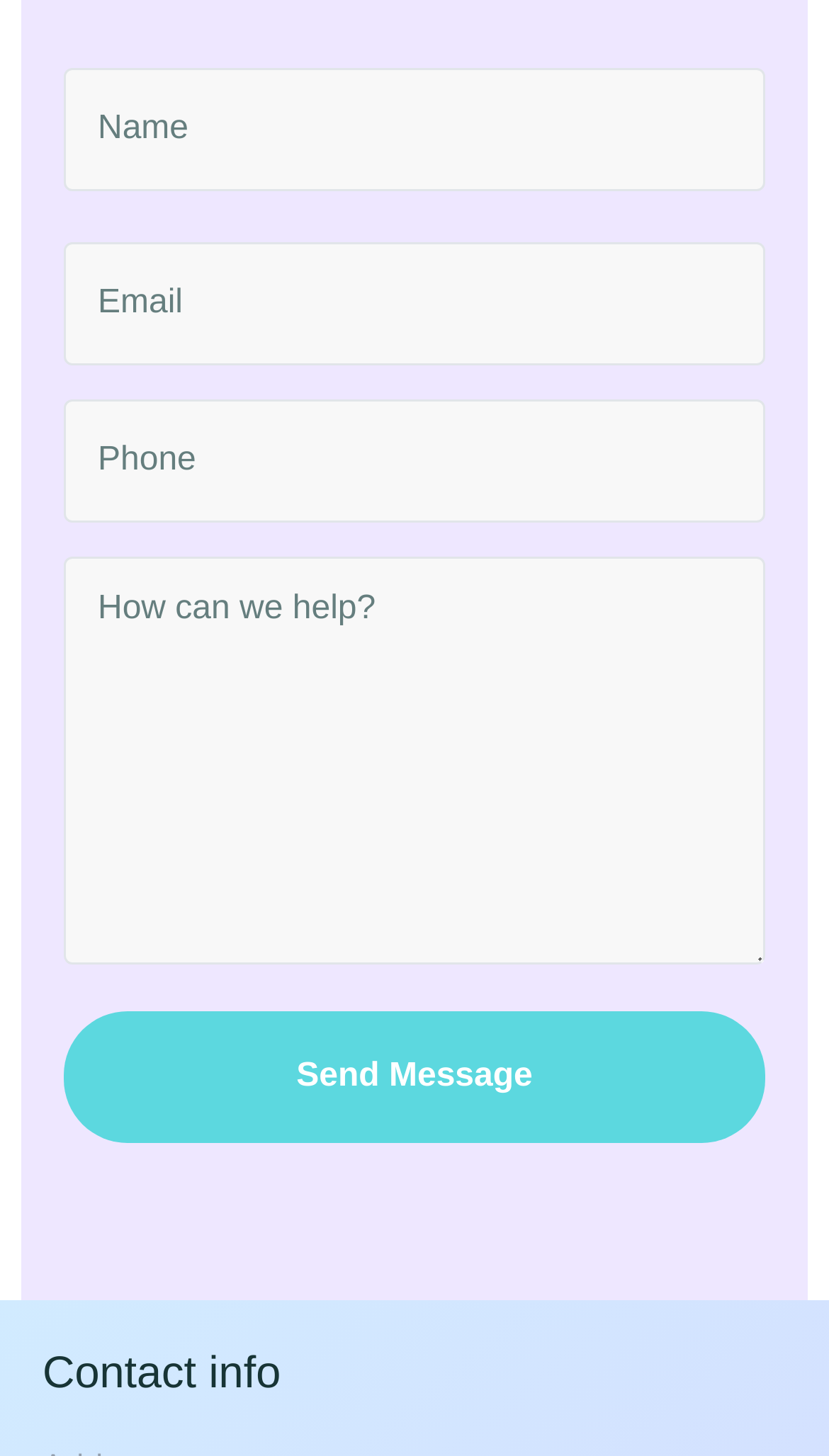What is the position of the 'Send Message' button?
Please answer the question as detailed as possible.

Based on the bounding box coordinates, the 'Send Message' button has a y1 value of 0.694, which is higher than the y1 values of the other elements. This suggests that the button is located at the bottom of the form.